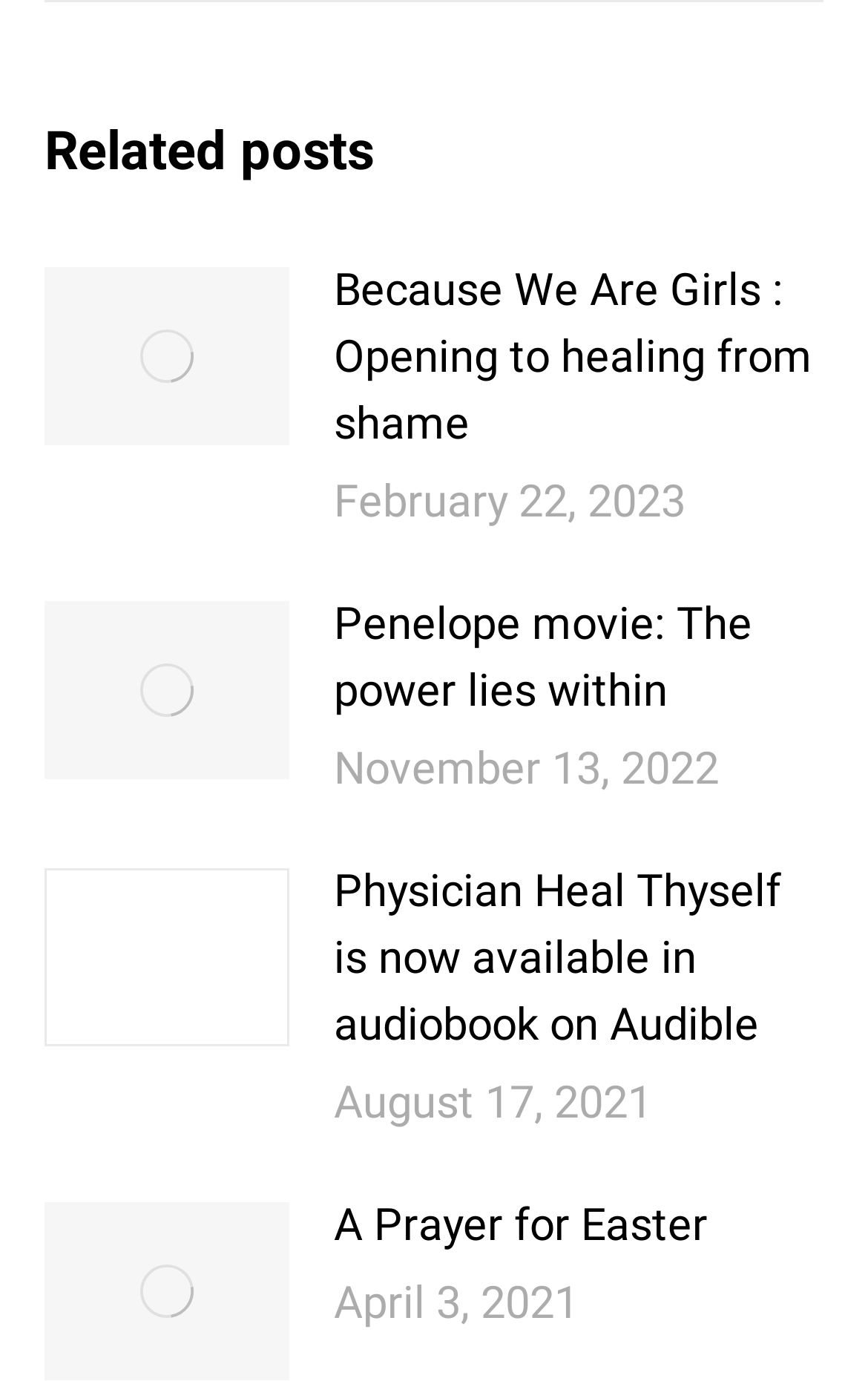Please identify the bounding box coordinates of the region to click in order to complete the task: "view related post". The coordinates must be four float numbers between 0 and 1, specified as [left, top, right, bottom].

[0.051, 0.082, 0.949, 0.136]